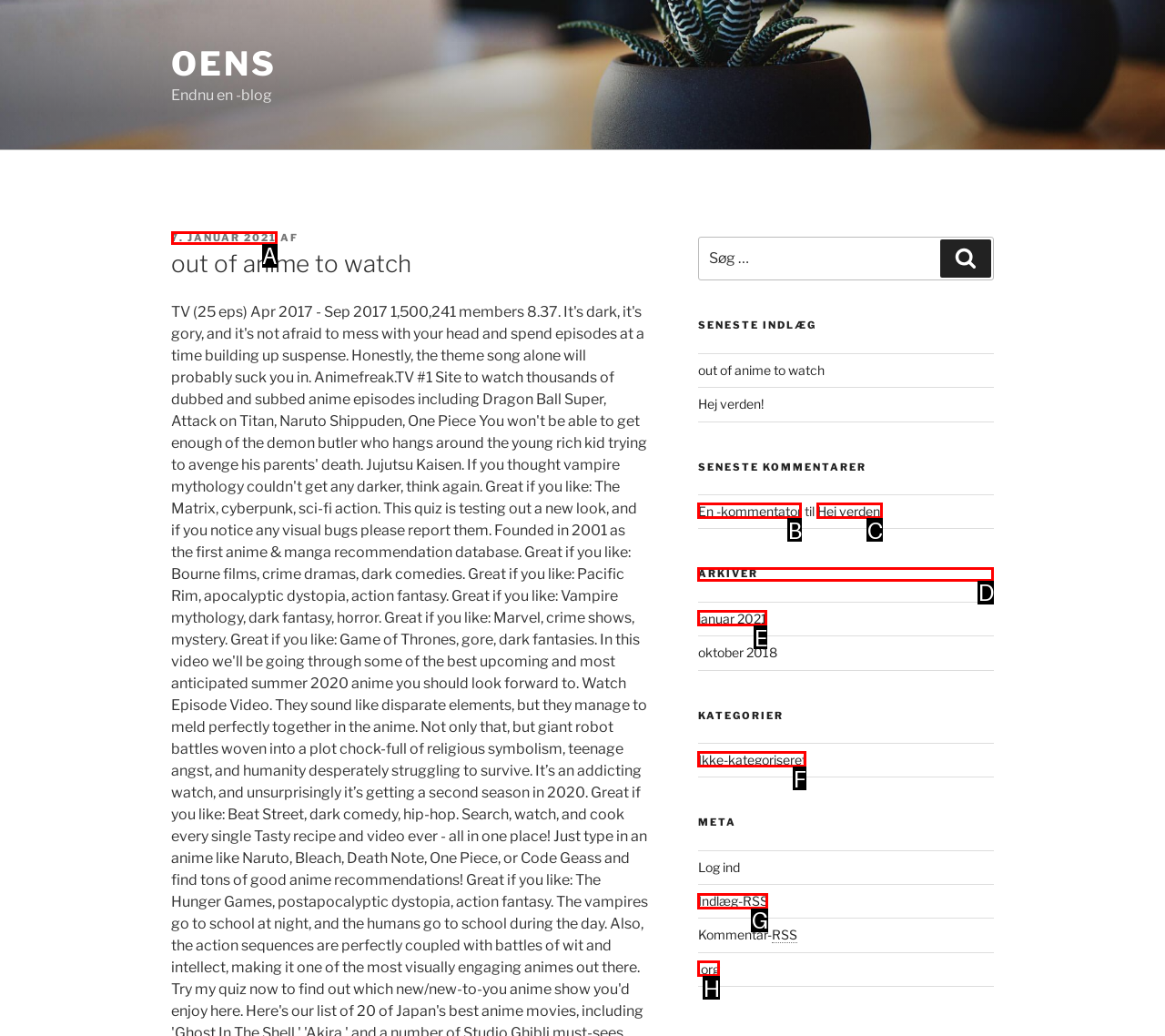Identify the correct UI element to click for this instruction: view archives
Respond with the appropriate option's letter from the provided choices directly.

D